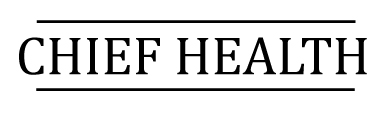Answer the question using only one word or a concise phrase: What type of content does the 'Chief Health' site focus on?

Health-related